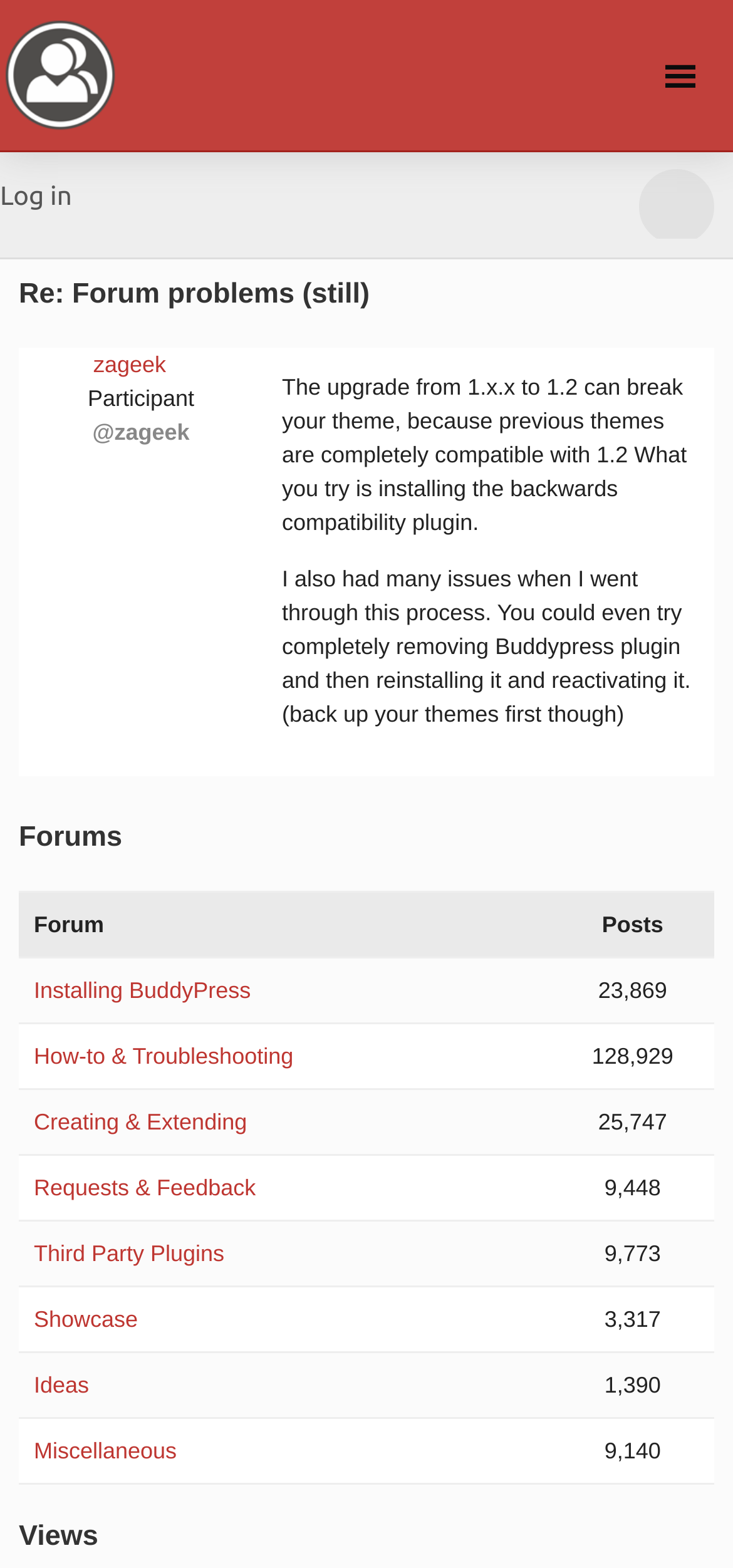Using the element description Installing BuddyPress, predict the bounding box coordinates for the UI element. Provide the coordinates in (top-left x, top-left y, bottom-right x, bottom-right y) format with values ranging from 0 to 1.

[0.046, 0.623, 0.342, 0.64]